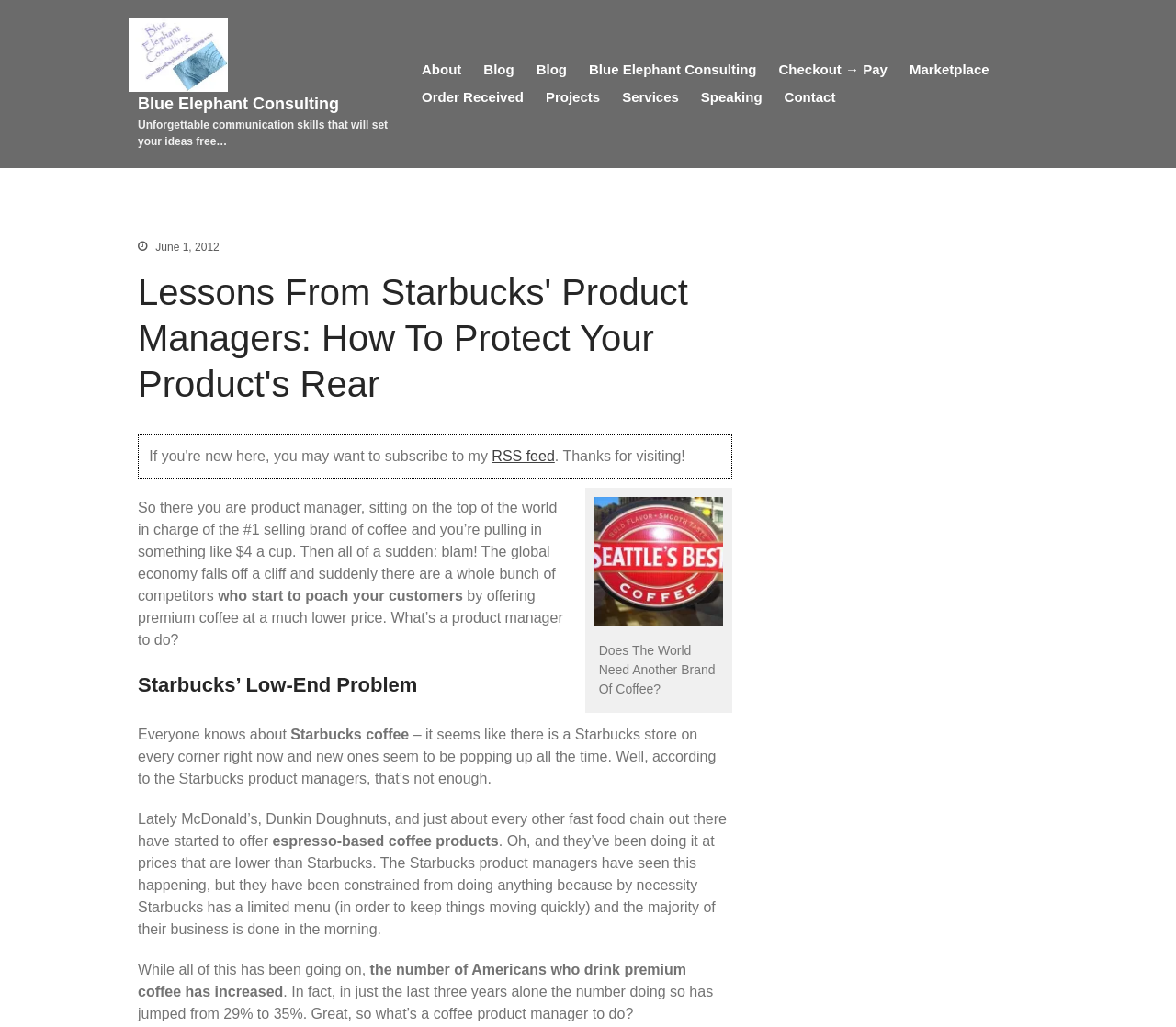Given the element description Checkout → Pay, predict the bounding box coordinates for the UI element in the webpage screenshot. The format should be (top-left x, top-left y, bottom-right x, bottom-right y), and the values should be between 0 and 1.

[0.654, 0.055, 0.762, 0.082]